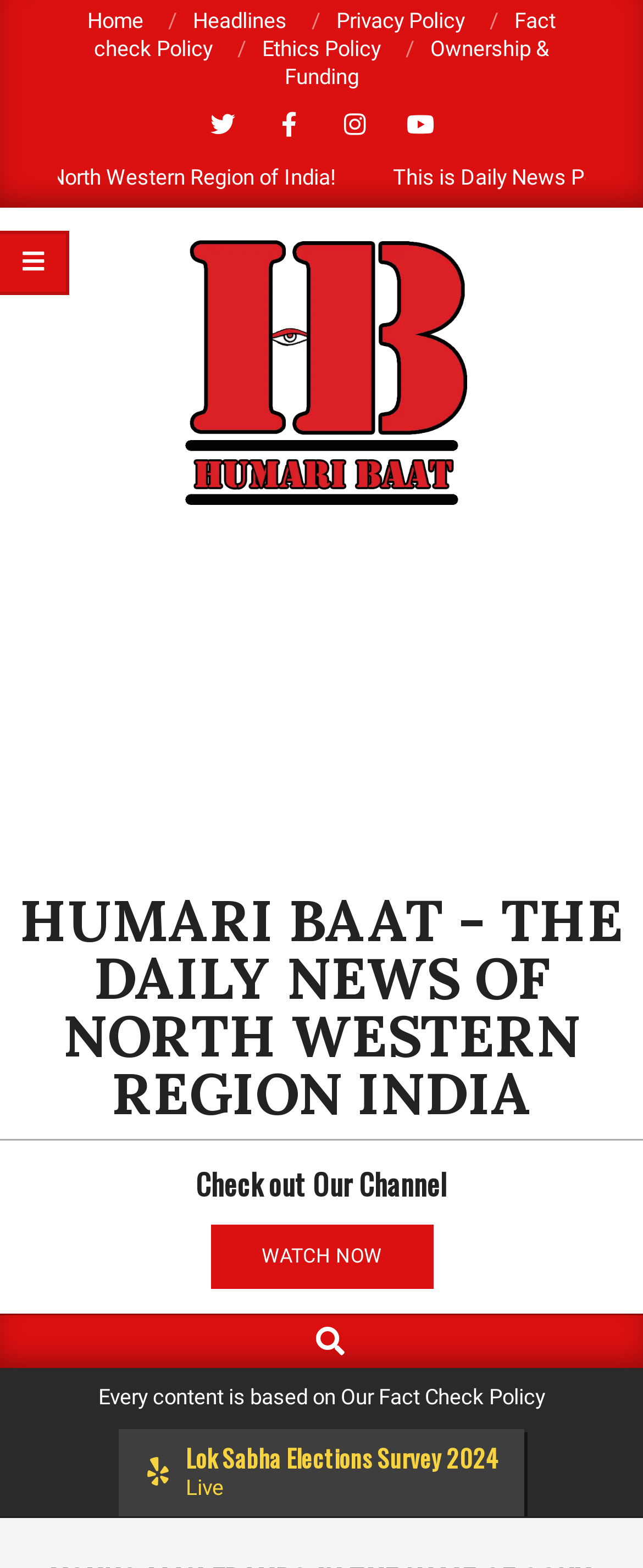Extract the bounding box for the UI element that matches this description: "Ethics Policy".

[0.408, 0.023, 0.592, 0.039]